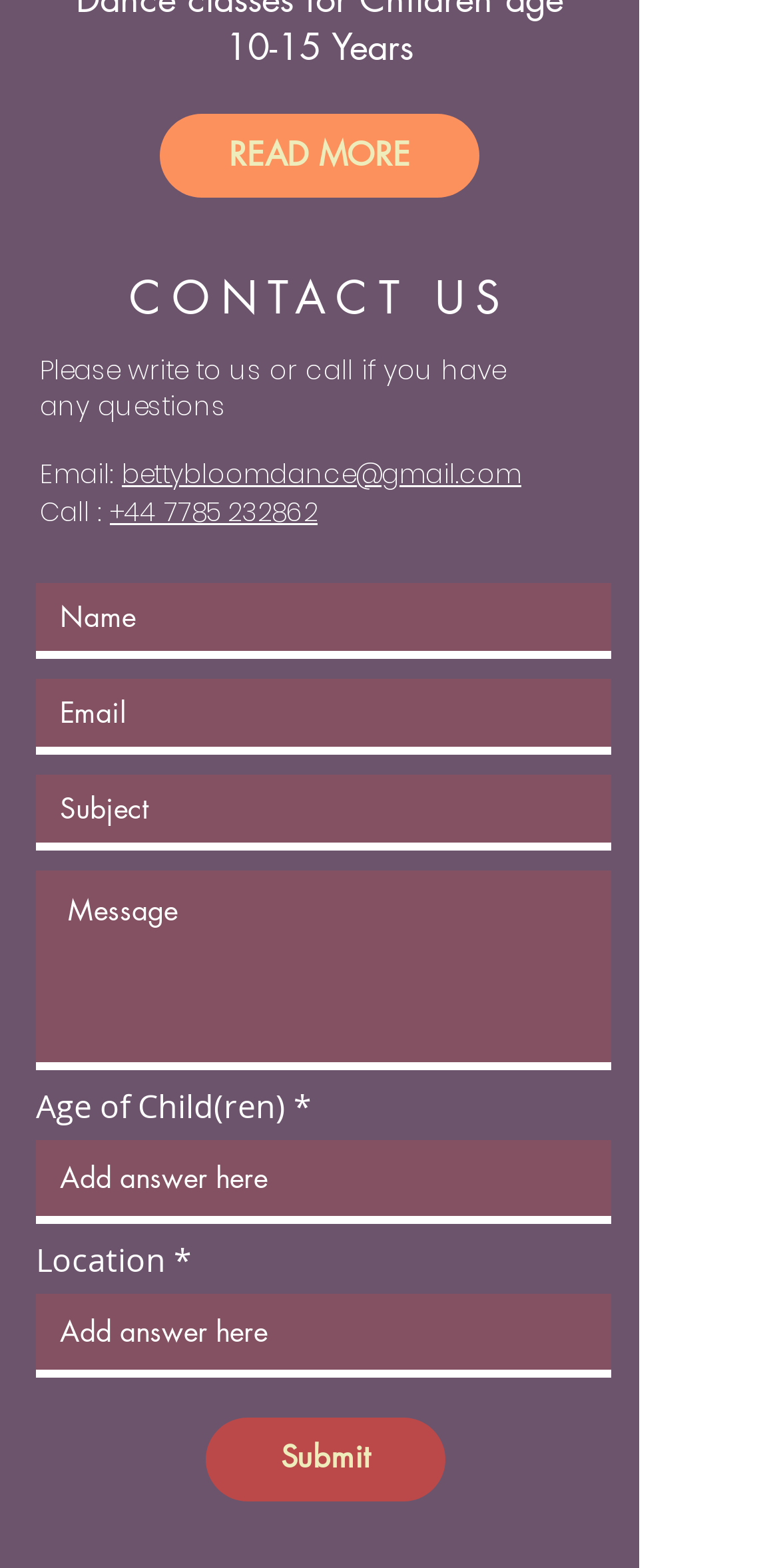What is the 'Age of Child(ren)' field for?
Based on the image, answer the question with as much detail as possible.

The 'Age of Child(ren)' field is a required field, and it is placed below the 'Subject' field. This suggests that the user is expected to input the age of their child or children, likely for the purpose of providing relevant information or services.